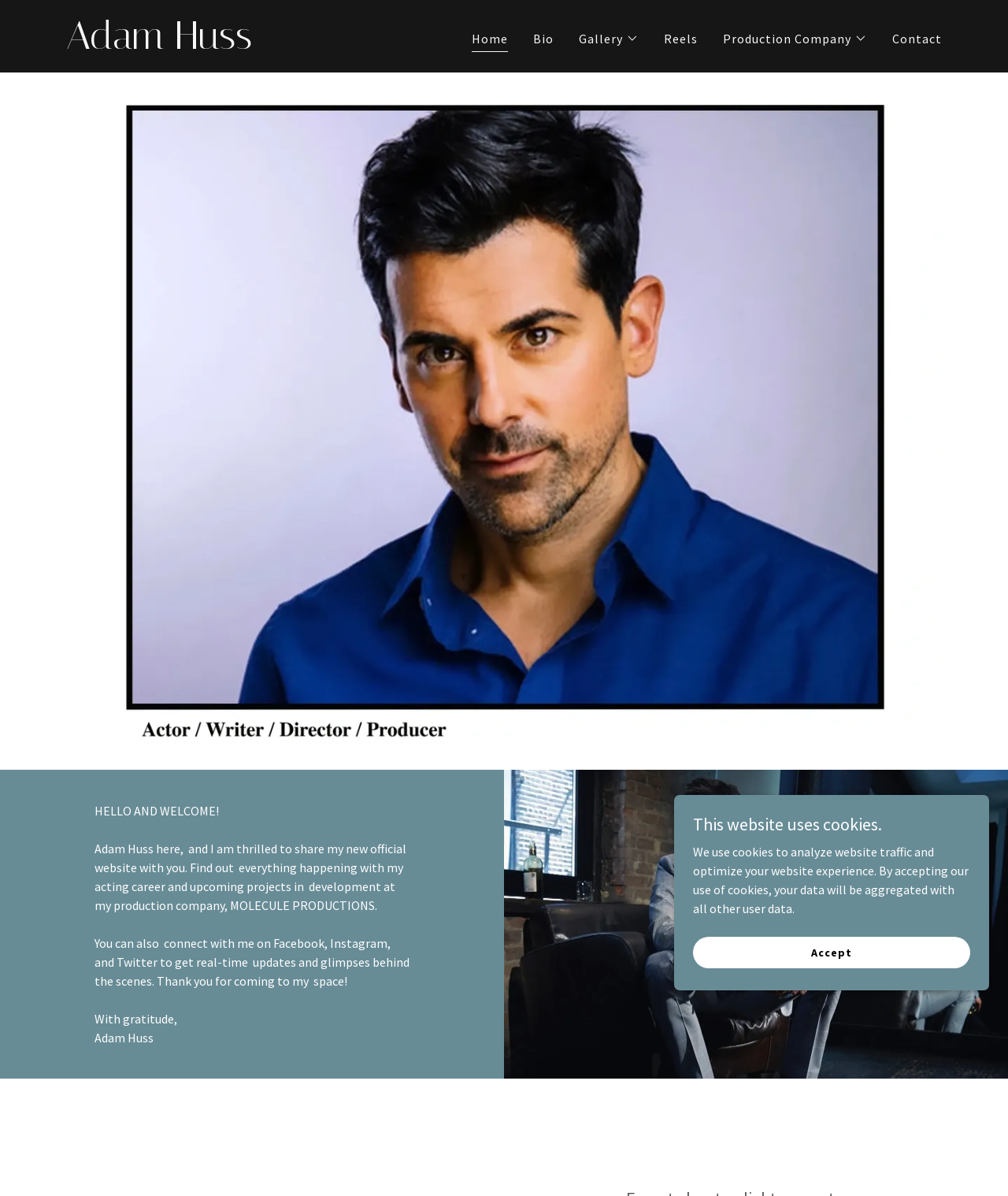Identify the bounding box coordinates of the region I need to click to complete this instruction: "Check the Reels".

[0.654, 0.02, 0.697, 0.044]